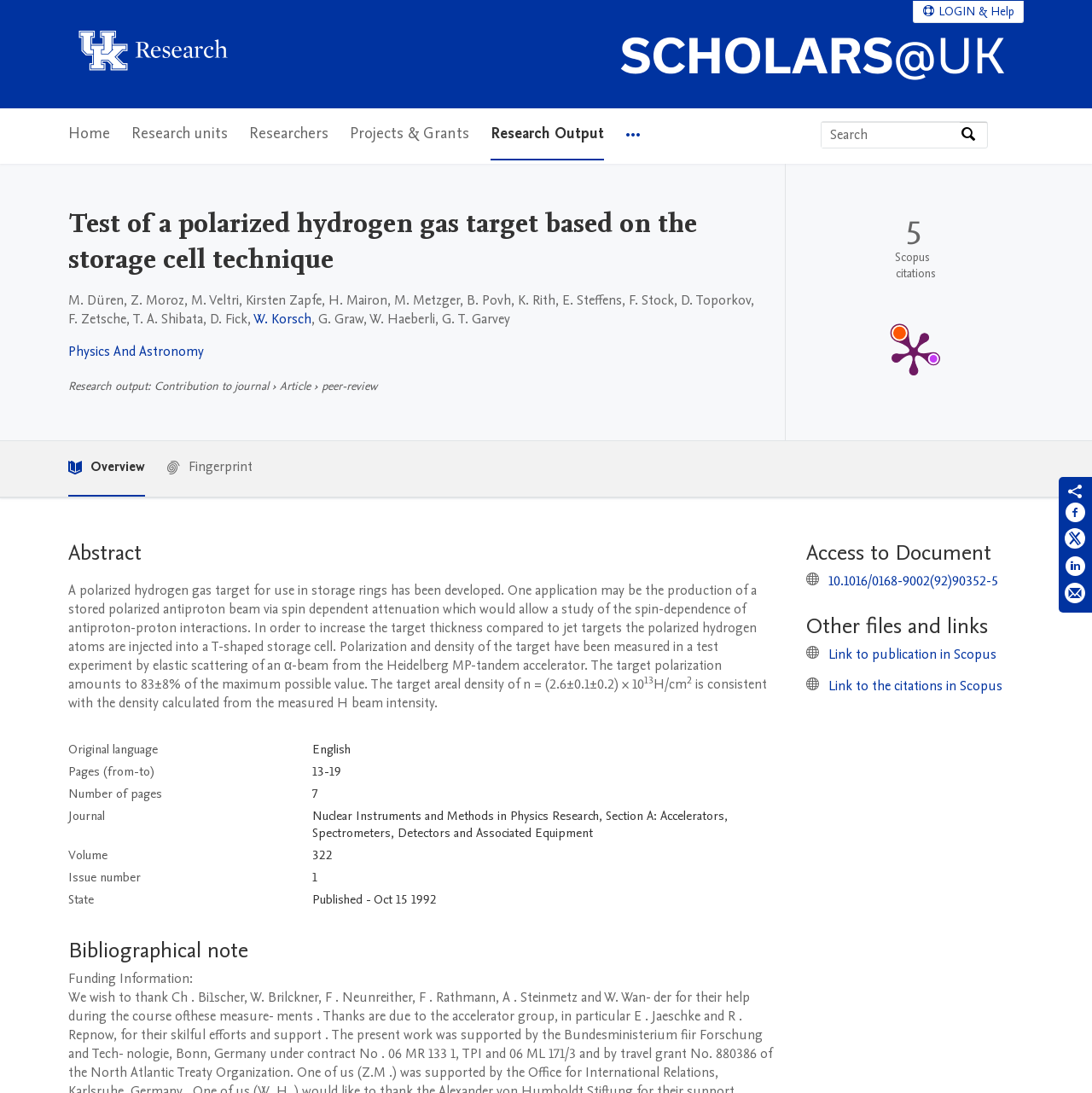Locate the bounding box coordinates of the element you need to click to accomplish the task described by this instruction: "View publication metrics".

[0.719, 0.149, 0.93, 0.402]